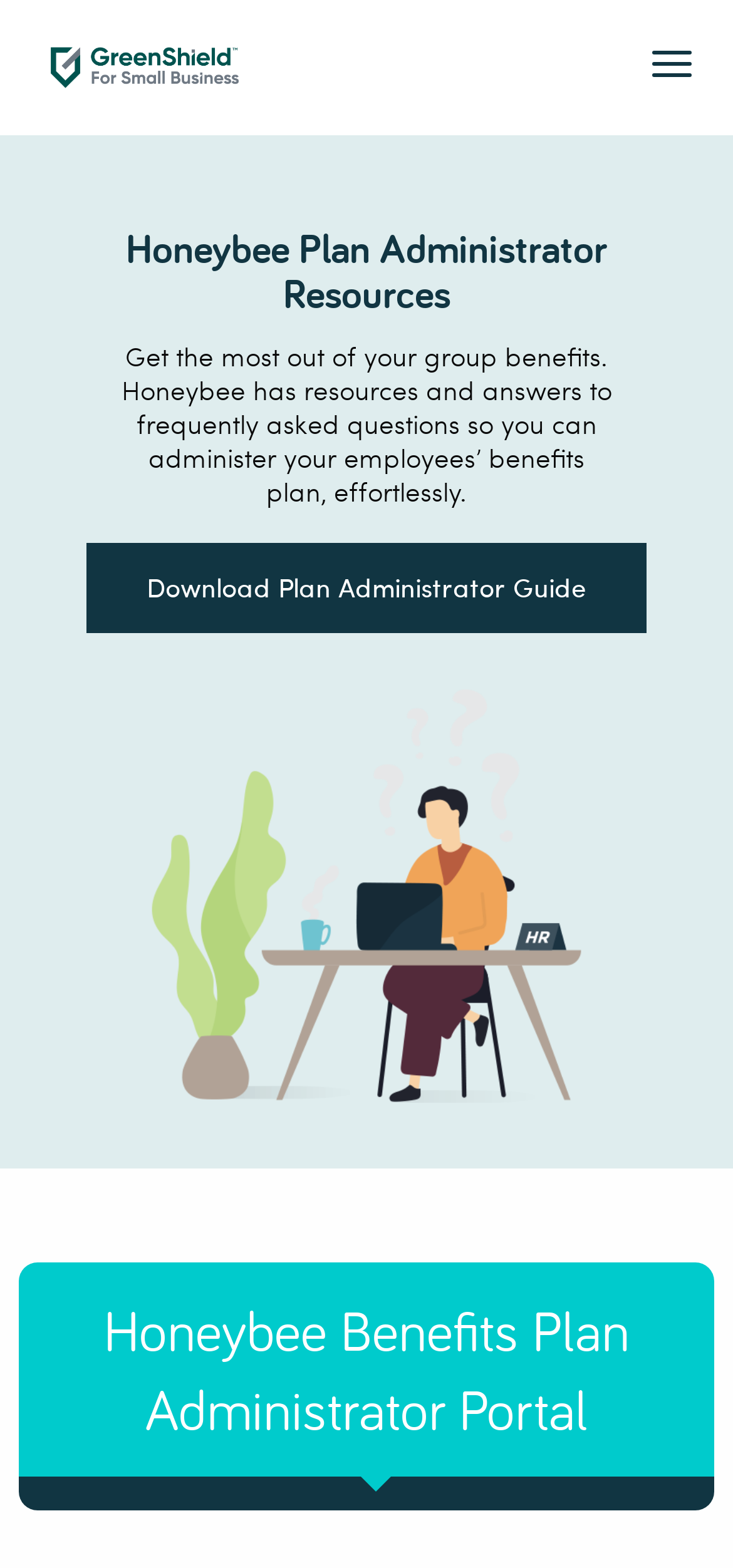Please provide a comprehensive response to the question based on the details in the image: What is the main topic of the resources on this webpage?

The webpage content mentions 'Get the most out of your group benefits' and provides resources for plan administrators, indicating that the main topic of the resources on this webpage is related to group benefits administration.